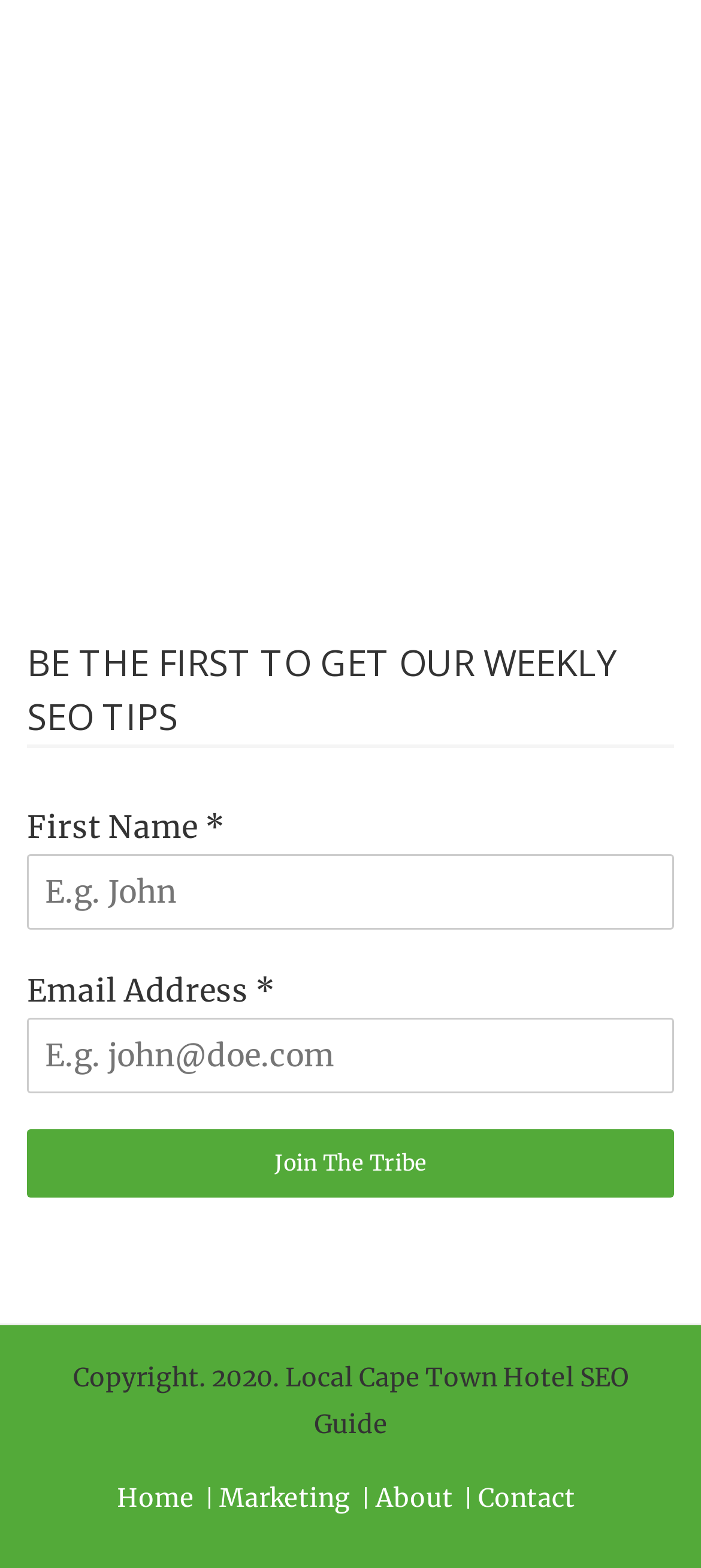What is the theme of the website?
Answer the question with a single word or phrase by looking at the picture.

SEO Guide